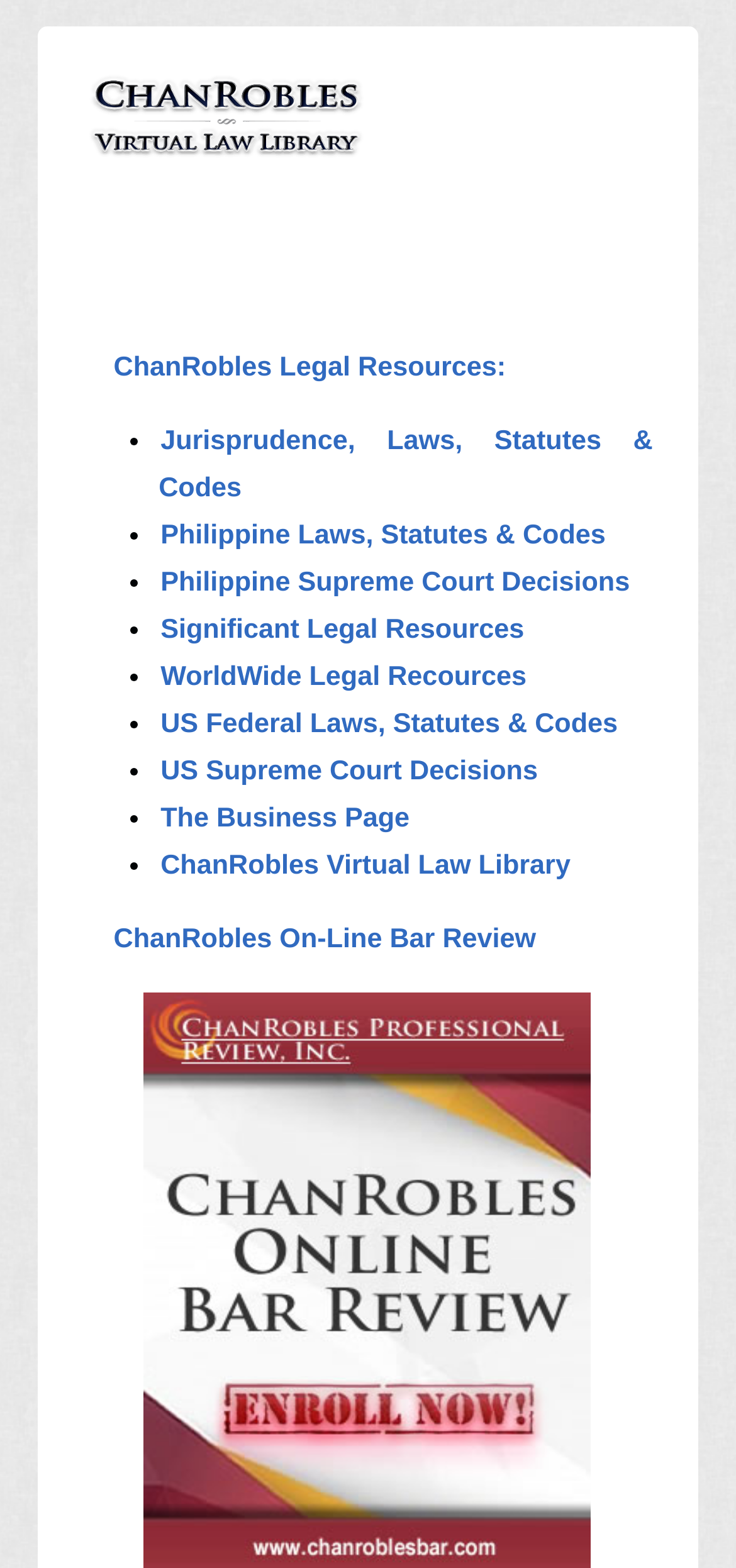What is the purpose of the ChanRobles Virtual Law Library?
Based on the image, please offer an in-depth response to the question.

The purpose of the ChanRobles Virtual Law Library can be inferred by looking at its position on the webpage, which is among other legal resources. It is likely that the Virtual Law Library is a resource for legal research, providing access to legal information and materials.